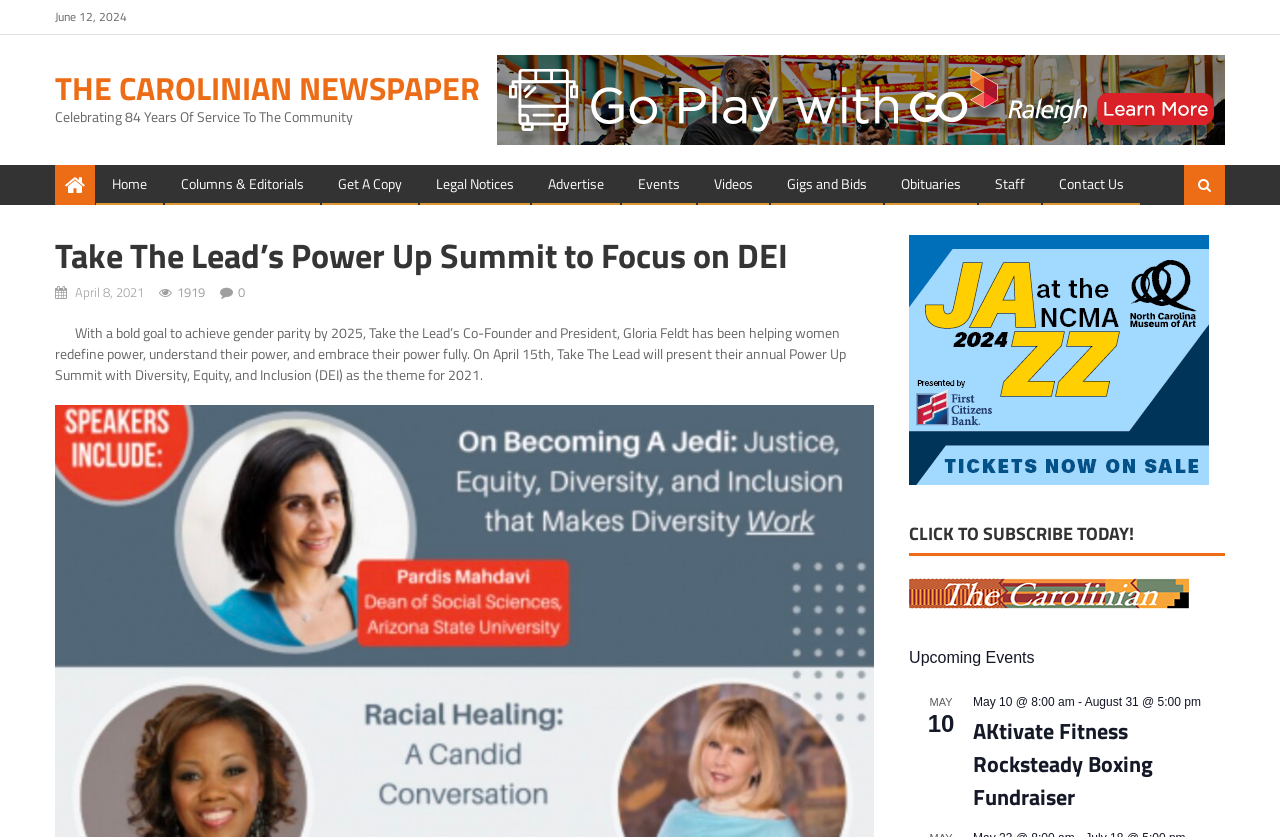What is the theme of the Power Up Summit for 2021?
Look at the screenshot and respond with one word or a short phrase.

Diversity, Equity, and Inclusion (DEI)